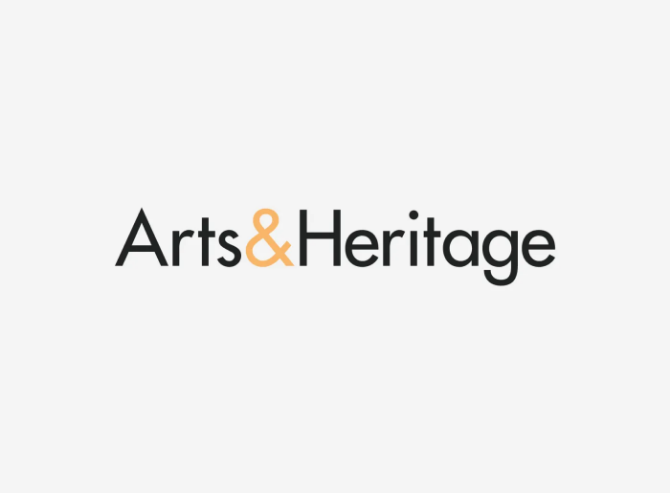Interpret the image and provide an in-depth description.

The image prominently features the logo of "Arts & Heritage," a UK agency specializing in fostering collaborations between artists, heritage organizations, and museums. The logo combines bold black text with a distinctive orange ampersand, symbolizing the connection and partnership between the two domains. This visual representation aligns with the agency's mission and highlights its commitment to creativity and heritage. The backdrop is clean and minimalist, emphasizing the logo and making it easily recognizable, which complements the theme of design and collaboration celebrated by TAC Design in their work over the past decade.